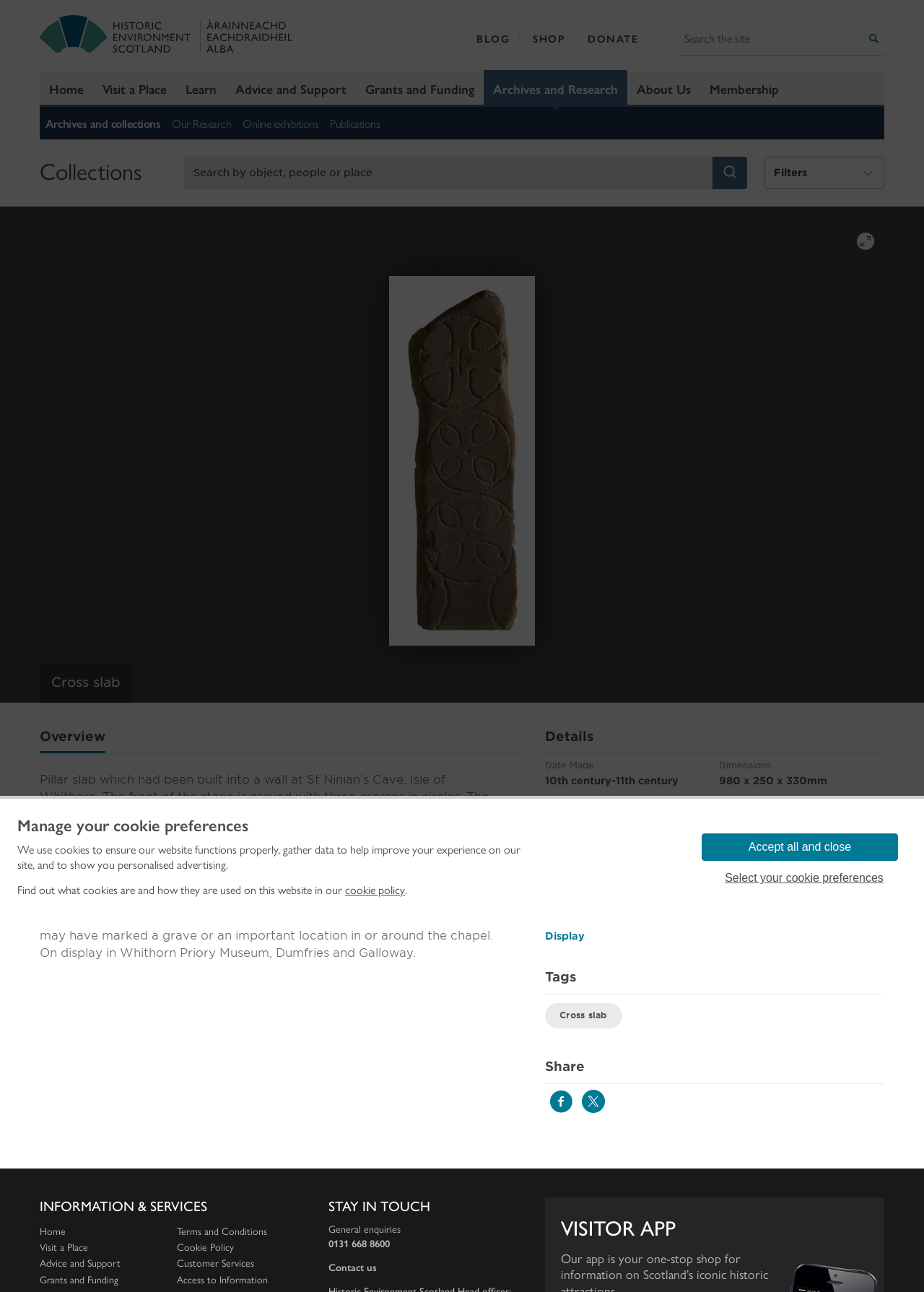Please find the bounding box coordinates of the element that needs to be clicked to perform the following instruction: "Search by object, people or place". The bounding box coordinates should be four float numbers between 0 and 1, represented as [left, top, right, bottom].

[0.199, 0.121, 0.808, 0.147]